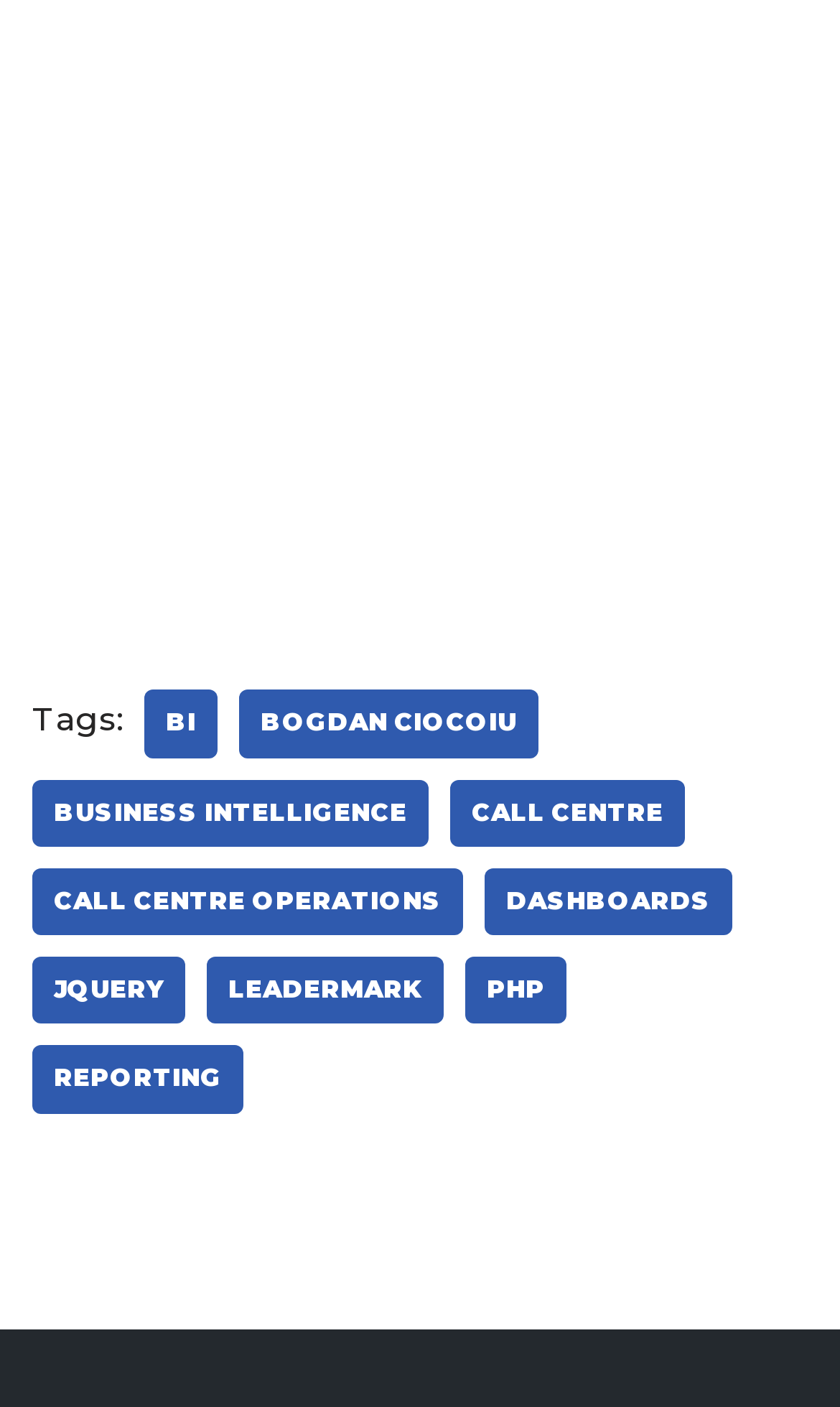Provide the bounding box coordinates of the section that needs to be clicked to accomplish the following instruction: "Learn more about Call Centre Operations."

[0.038, 0.617, 0.551, 0.665]